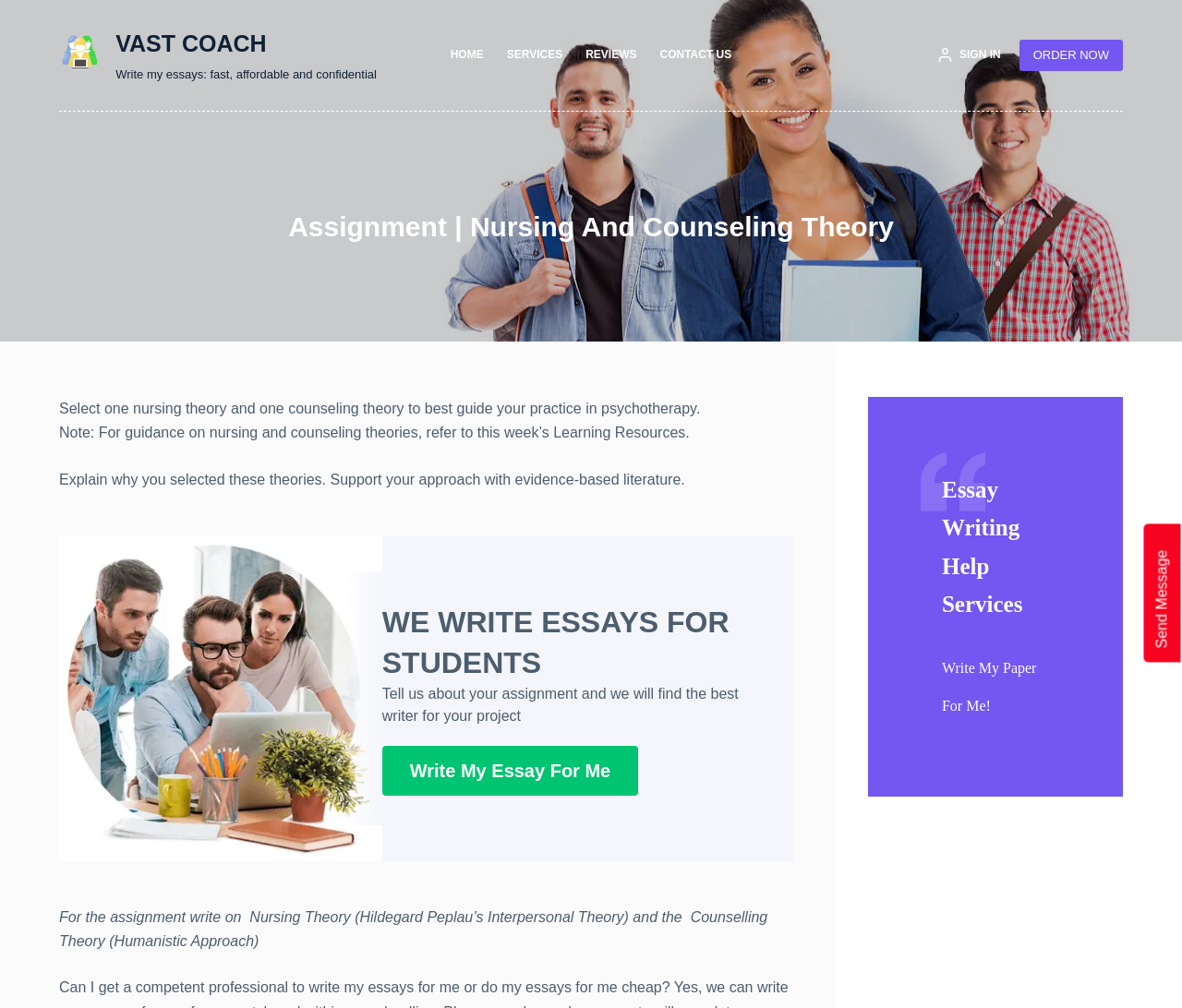Explain the webpage in detail.

This webpage appears to be an assignment page for a nursing and counseling theory course. At the top left, there is a link to skip to the content, followed by a link to "Online Essay Writing Help - VAST COACH" with an accompanying image. To the right of these links, there is a heading that reads "Write my essays: fast, affordable and confidential". 

A navigation menu is located at the top center of the page, with menu items for "HOME", "SERVICES", "REVIEWS", and "CONTACT US". On the top right, there are links to "SIGN IN" and "ORDER NOW". 

Below the navigation menu, there is a header section with a heading that reads "Assignment | Nursing And Counseling Theory". This is followed by a brief description of the assignment, which involves selecting one nursing theory and one counseling theory to guide practice in psychotherapy. 

The assignment description is divided into three paragraphs, with the first paragraph providing an overview of the task, the second paragraph offering guidance on nursing and counseling theories, and the third paragraph asking students to explain their theory selection and support it with evidence-based literature. 

To the right of the assignment description, there is a section that promotes essay writing services, with a heading that reads "WE WRITE ESSAYS FOR STUDENTS" and a call-to-action link to "Write My Essay For Me". 

Further down the page, there is a section that appears to provide guidance on the assignment, with text that reads "For the assignment write on..." followed by a description of the required nursing theory and counseling theory. 

On the bottom right of the page, there is a figure with a blockquote that promotes essay writing help services, with headings that read "Essay Writing Help Services" and "Write My Paper For Me!". Finally, there is a chat widget iframe located at the bottom right corner of the page.